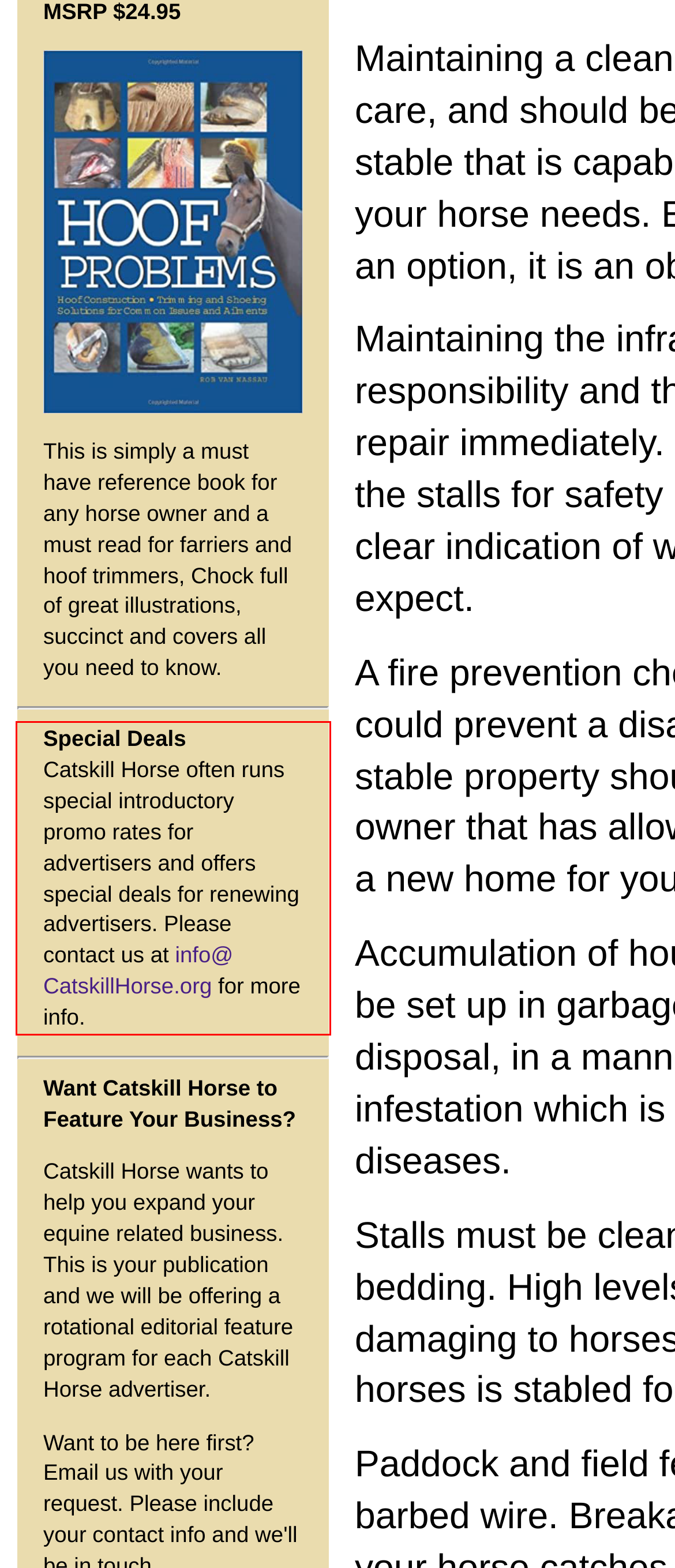You are presented with a webpage screenshot featuring a red bounding box. Perform OCR on the text inside the red bounding box and extract the content.

Special Deals Catskill Horse often runs special introductory promo rates for advertisers and offers special deals for renewing advertisers. Please contact us at info@ CatskillHorse.org for more info.